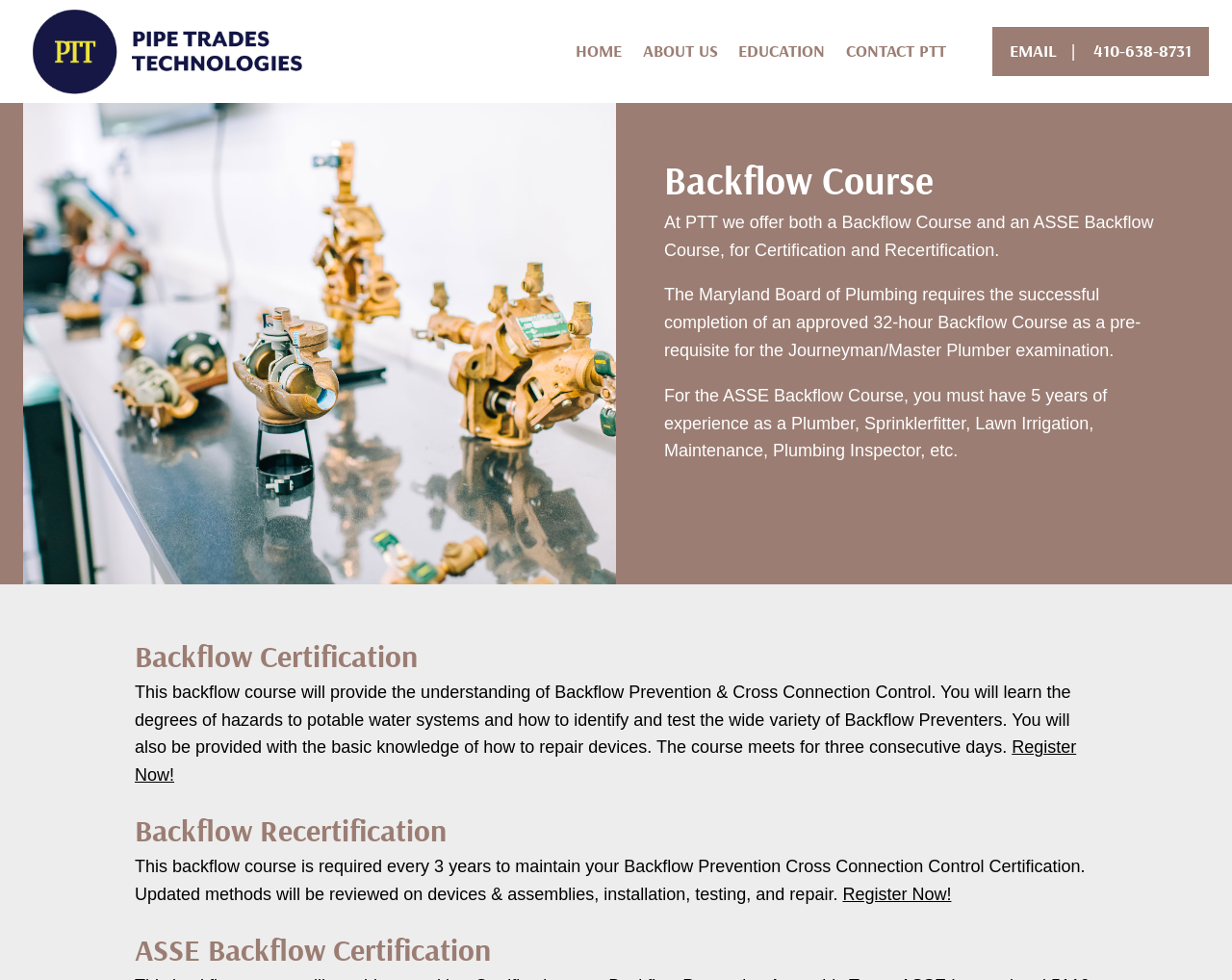Identify the coordinates of the bounding box for the element described below: "alt="Pipe Trades Technologies"". Return the coordinates as four float numbers between 0 and 1: [left, top, right, bottom].

[0.019, 0.0, 0.253, 0.105]